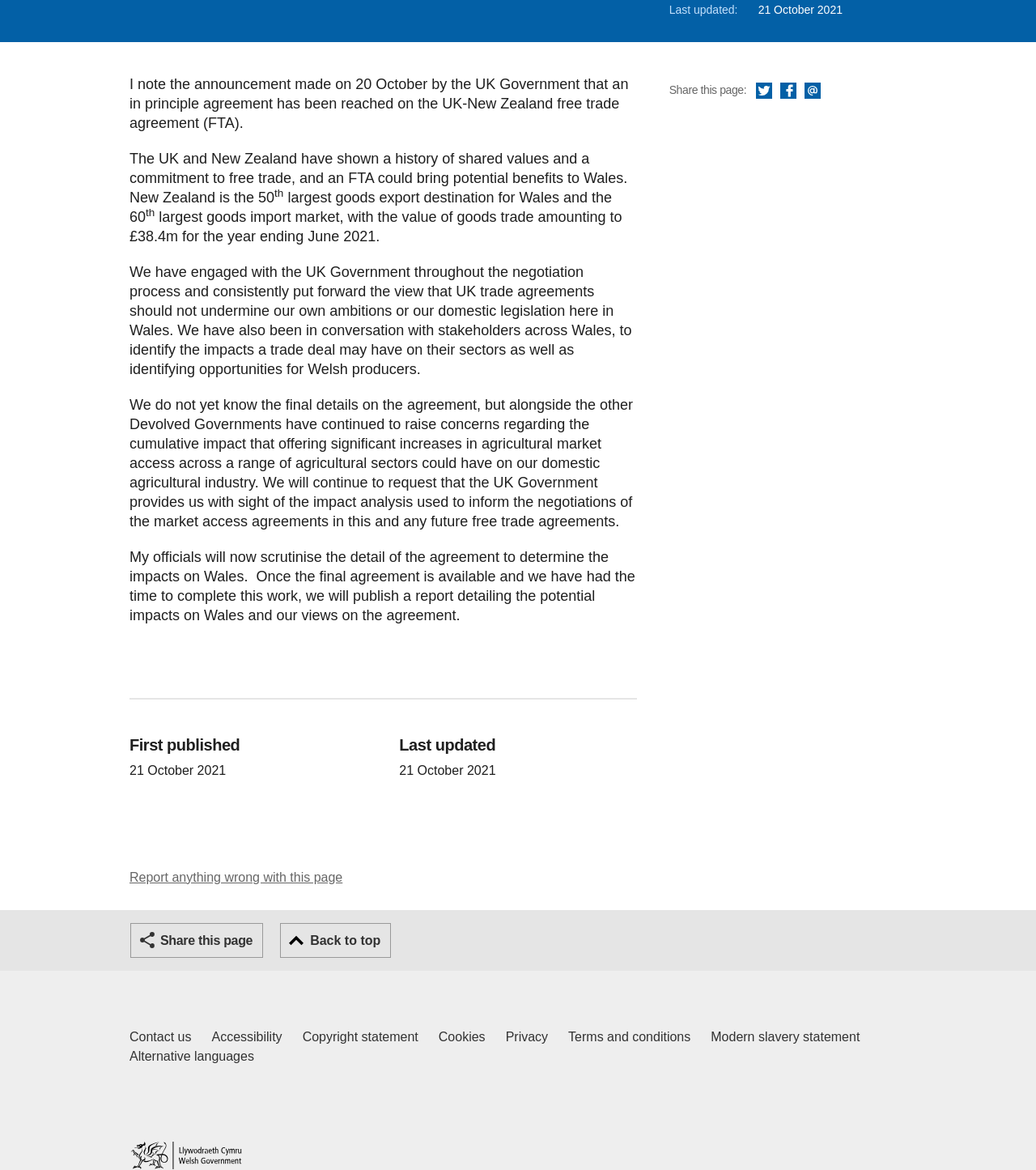Bounding box coordinates are specified in the format (top-left x, top-left y, bottom-right x, bottom-right y). All values are floating point numbers bounded between 0 and 1. Please provide the bounding box coordinate of the region this sentence describes: Share this page

[0.126, 0.789, 0.254, 0.819]